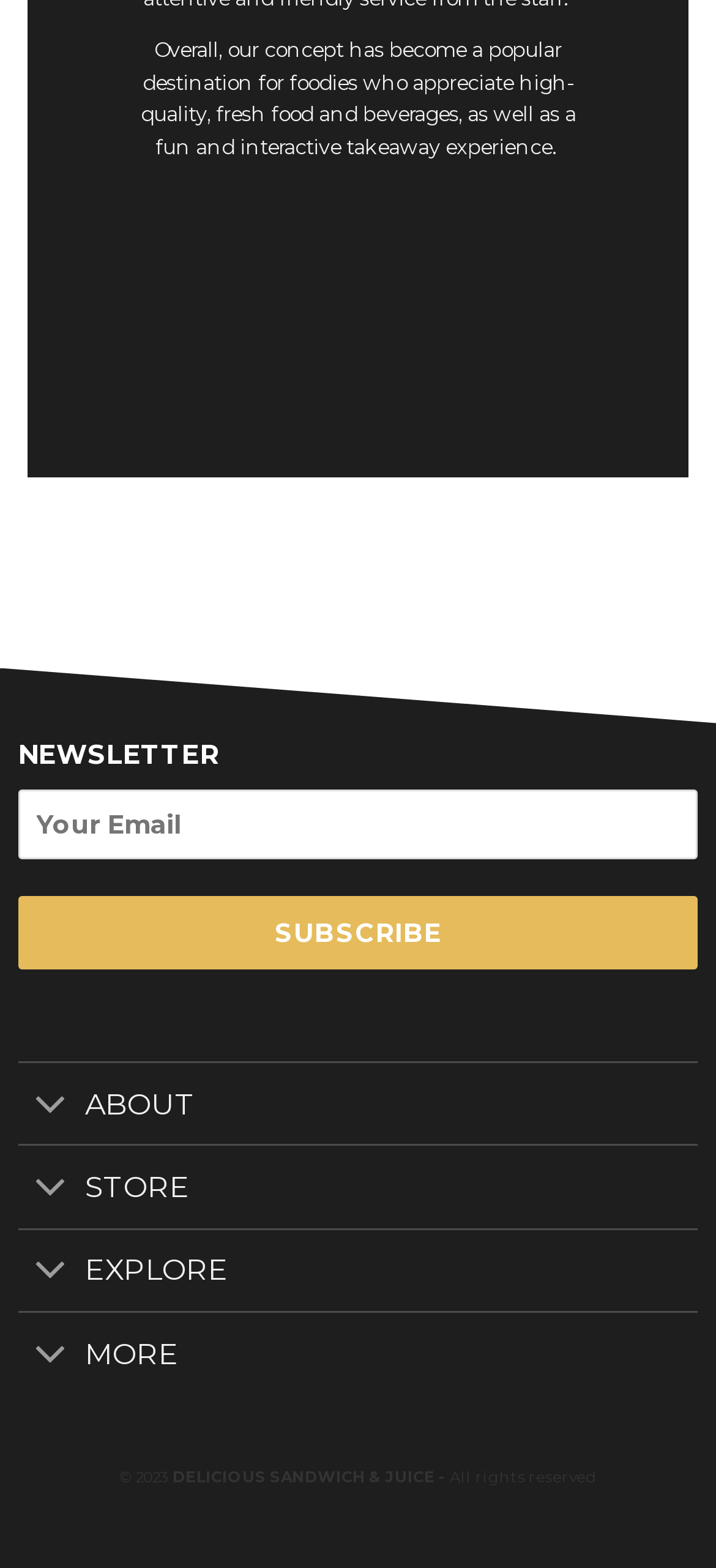Determine the bounding box for the HTML element described here: "DELICIOUS SANDWICH & JUICE". The coordinates should be given as [left, top, right, bottom] with each number being a float between 0 and 1.

[0.241, 0.936, 0.608, 0.948]